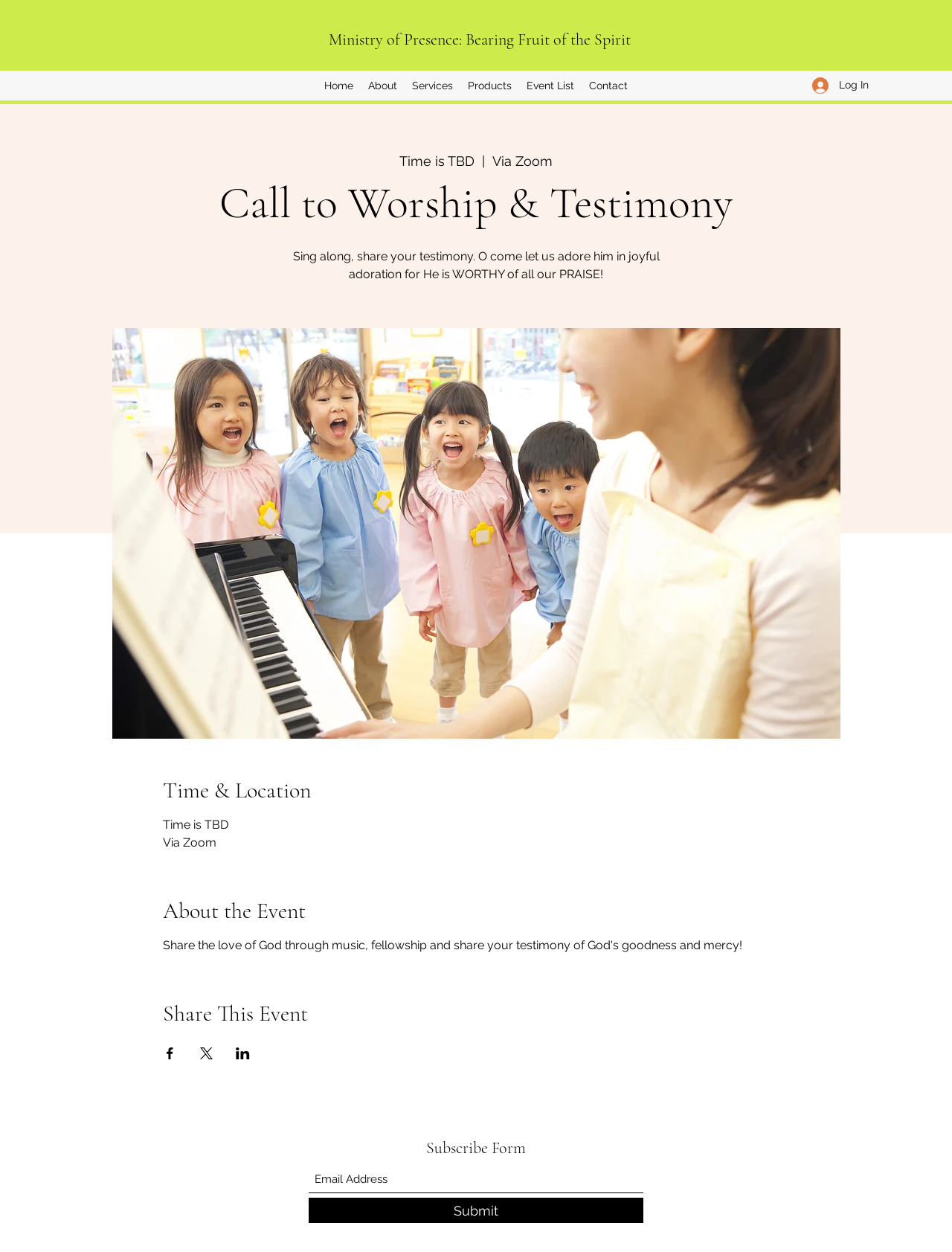Identify the bounding box coordinates of the clickable section necessary to follow the following instruction: "Click the 'Log In' button". The coordinates should be presented as four float numbers from 0 to 1, i.e., [left, top, right, bottom].

[0.842, 0.057, 0.913, 0.079]